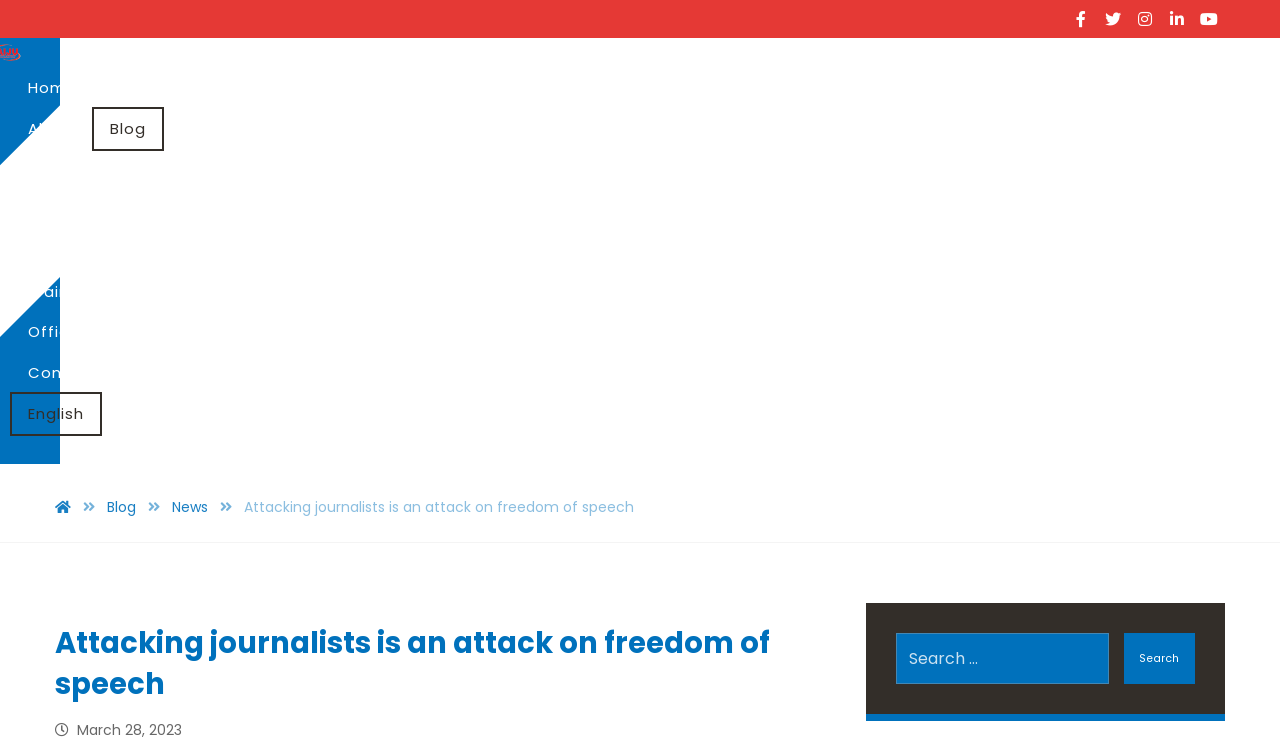Find the bounding box coordinates of the clickable area that will achieve the following instruction: "Search for something".

[0.7, 0.42, 0.933, 0.488]